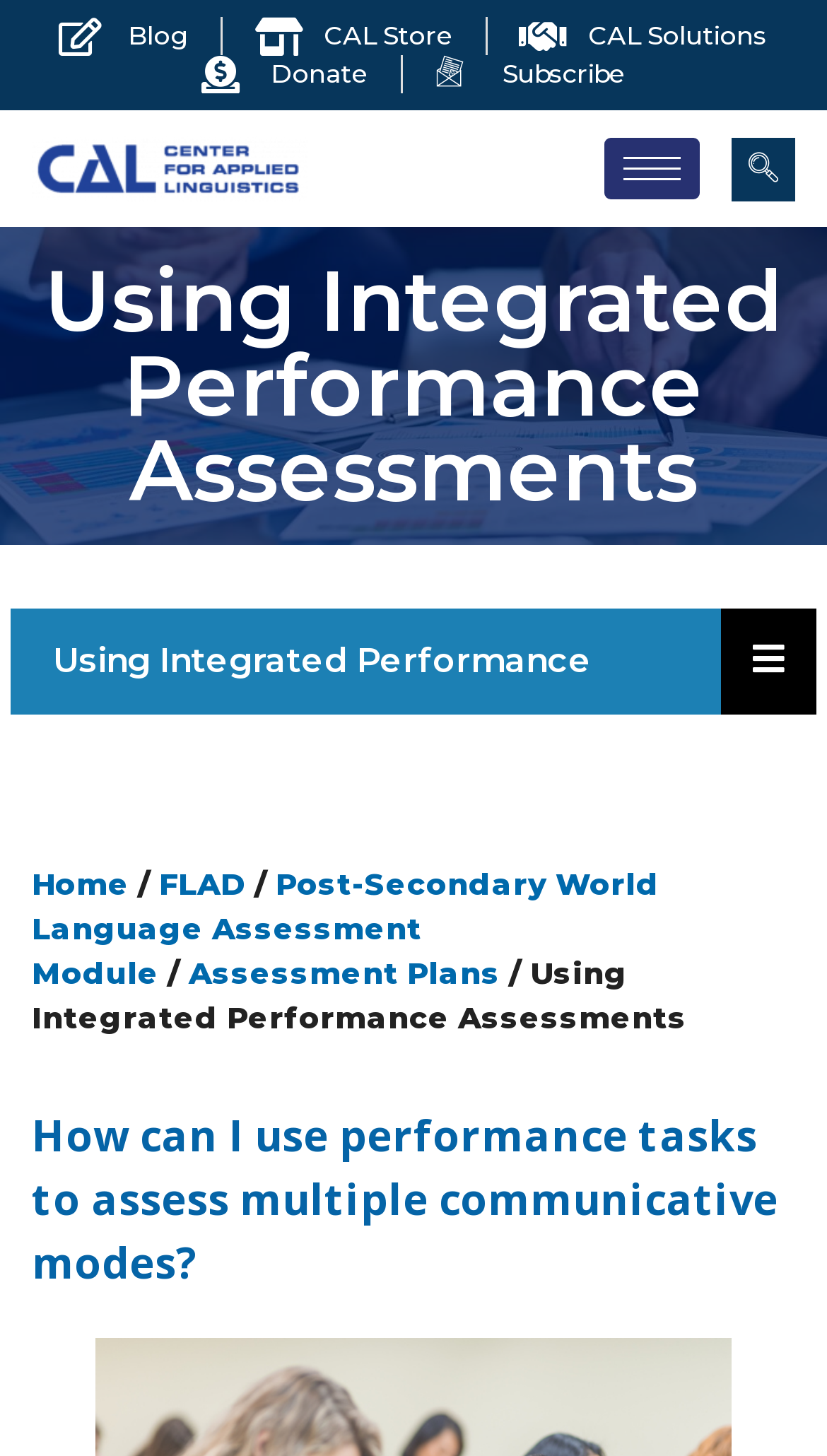Identify the bounding box coordinates for the element that needs to be clicked to fulfill this instruction: "Click the 'Blog' link". Provide the coordinates in the format of four float numbers between 0 and 1: [left, top, right, bottom].

[0.071, 0.012, 0.229, 0.038]